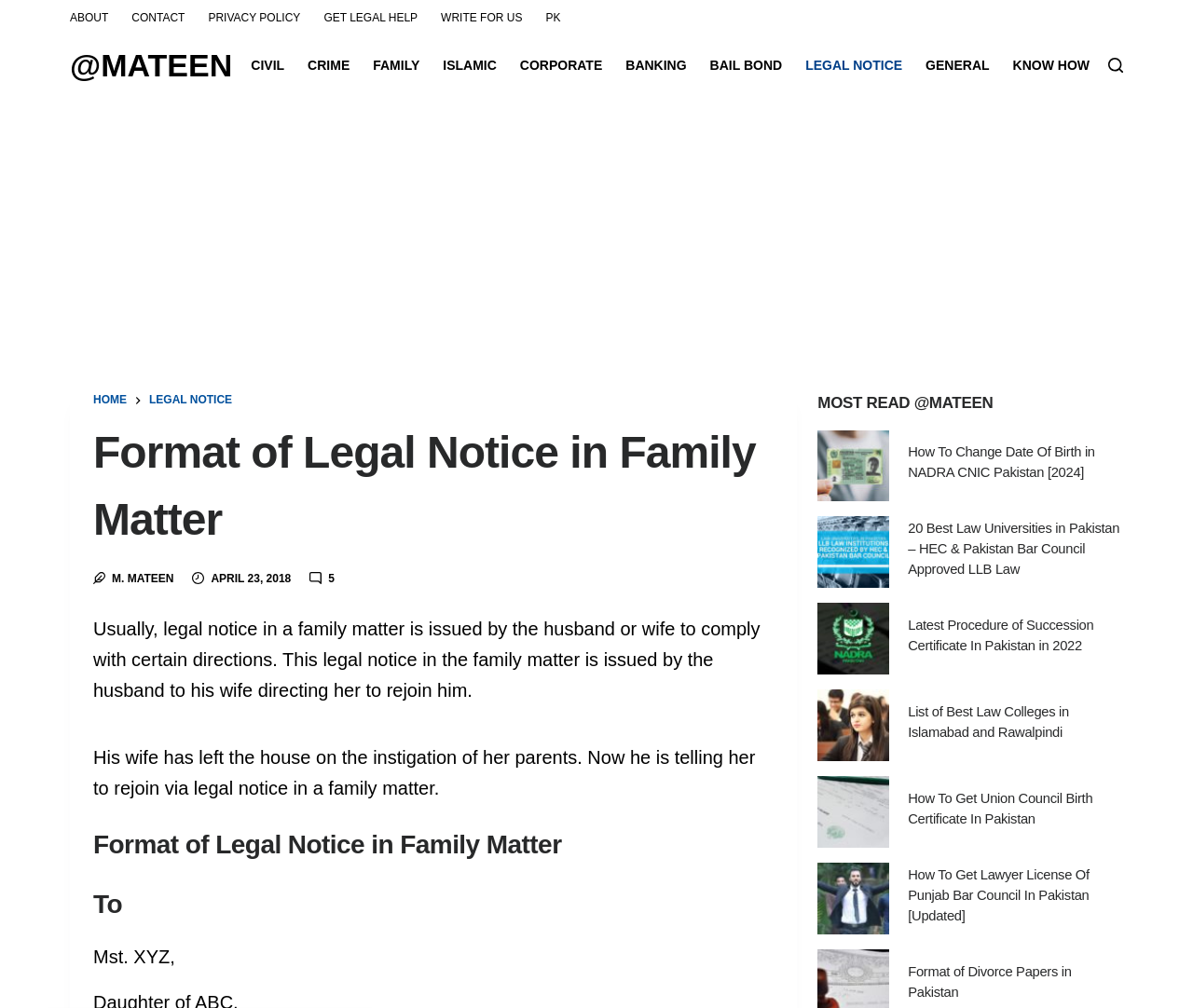What is the author of the article?
Refer to the image and provide a thorough answer to the question.

The webpage contains a link 'M. Mateen' which suggests that M. Mateen is the author of the article.